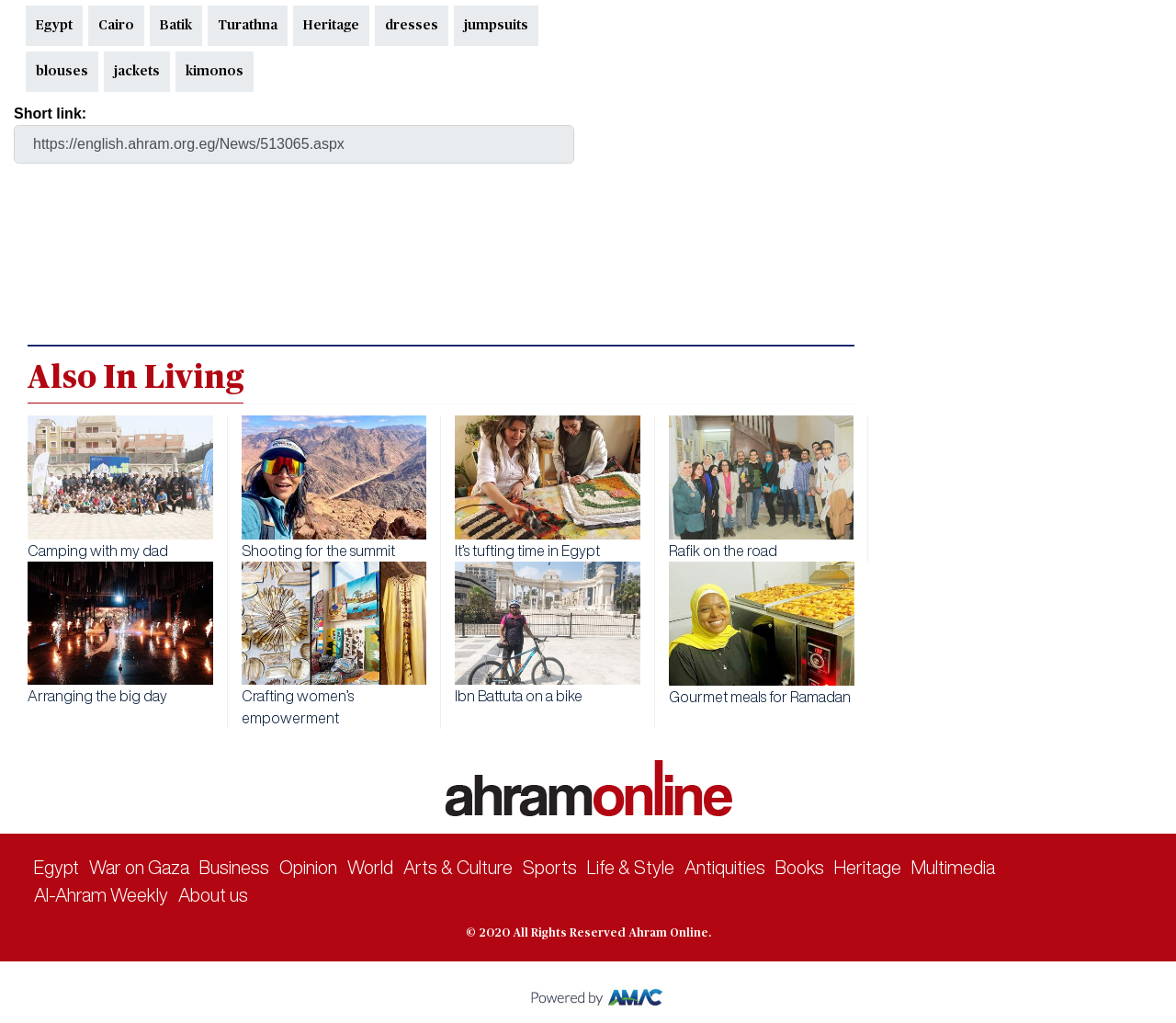Determine the bounding box coordinates for the region that must be clicked to execute the following instruction: "Browse the 'Also In Living' section".

[0.023, 0.337, 0.727, 0.396]